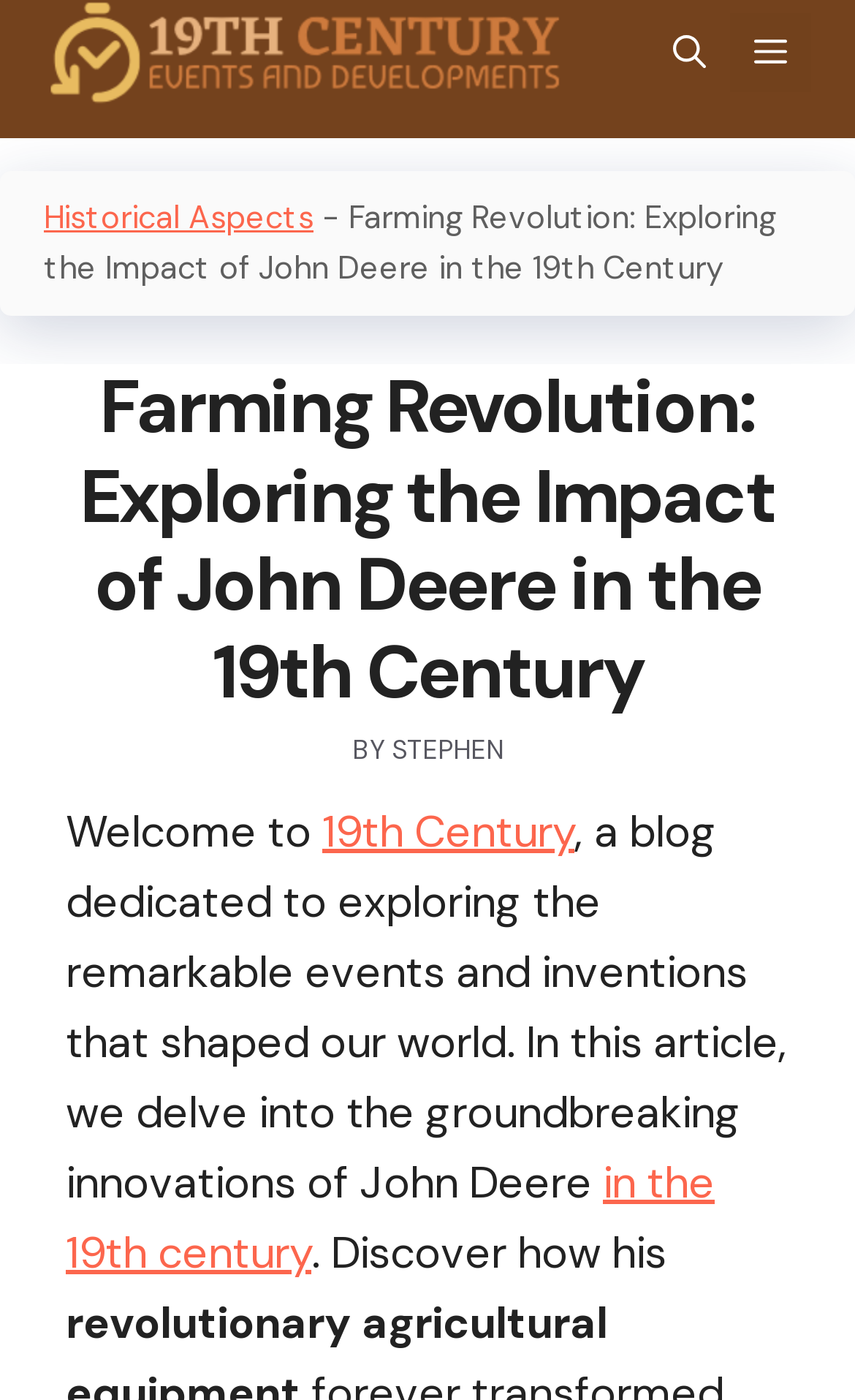Please determine and provide the text content of the webpage's heading.

Farming Revolution: Exploring the Impact of John Deere in the 19th Century